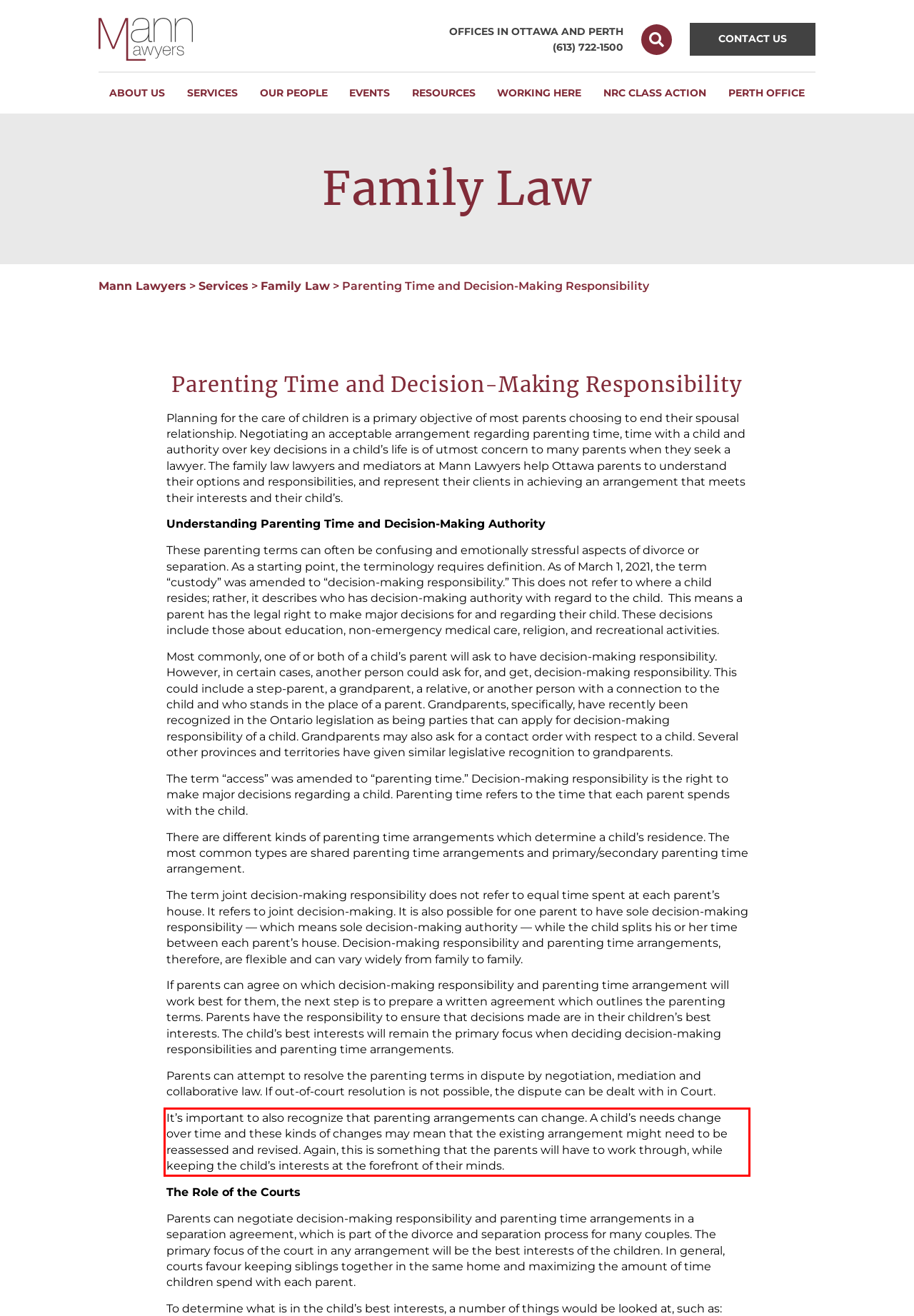Identify the red bounding box in the webpage screenshot and perform OCR to generate the text content enclosed.

It’s important to also recognize that parenting arrangements can change. A child’s needs change over time and these kinds of changes may mean that the existing arrangement might need to be reassessed and revised. Again, this is something that the parents will have to work through, while keeping the child’s interests at the forefront of their minds.